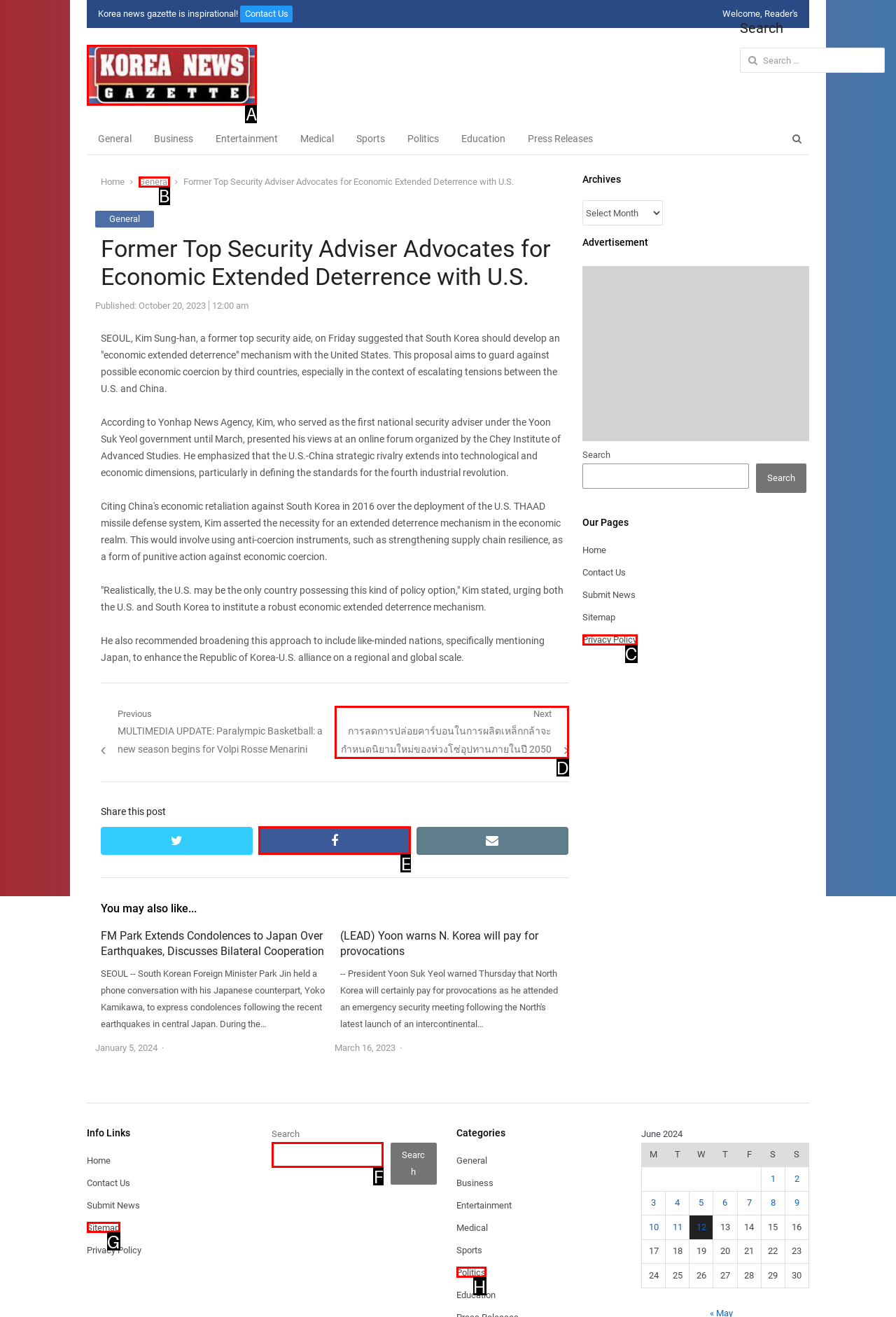From the options provided, determine which HTML element best fits the description: Next Next post: การลดการปล่อยคาร์บอนในการผลิตเหล็กกล้าจะกำหนดนิยามใหม่ของห่วงโซ่อุปทานภายในปี 2050. Answer with the correct letter.

D